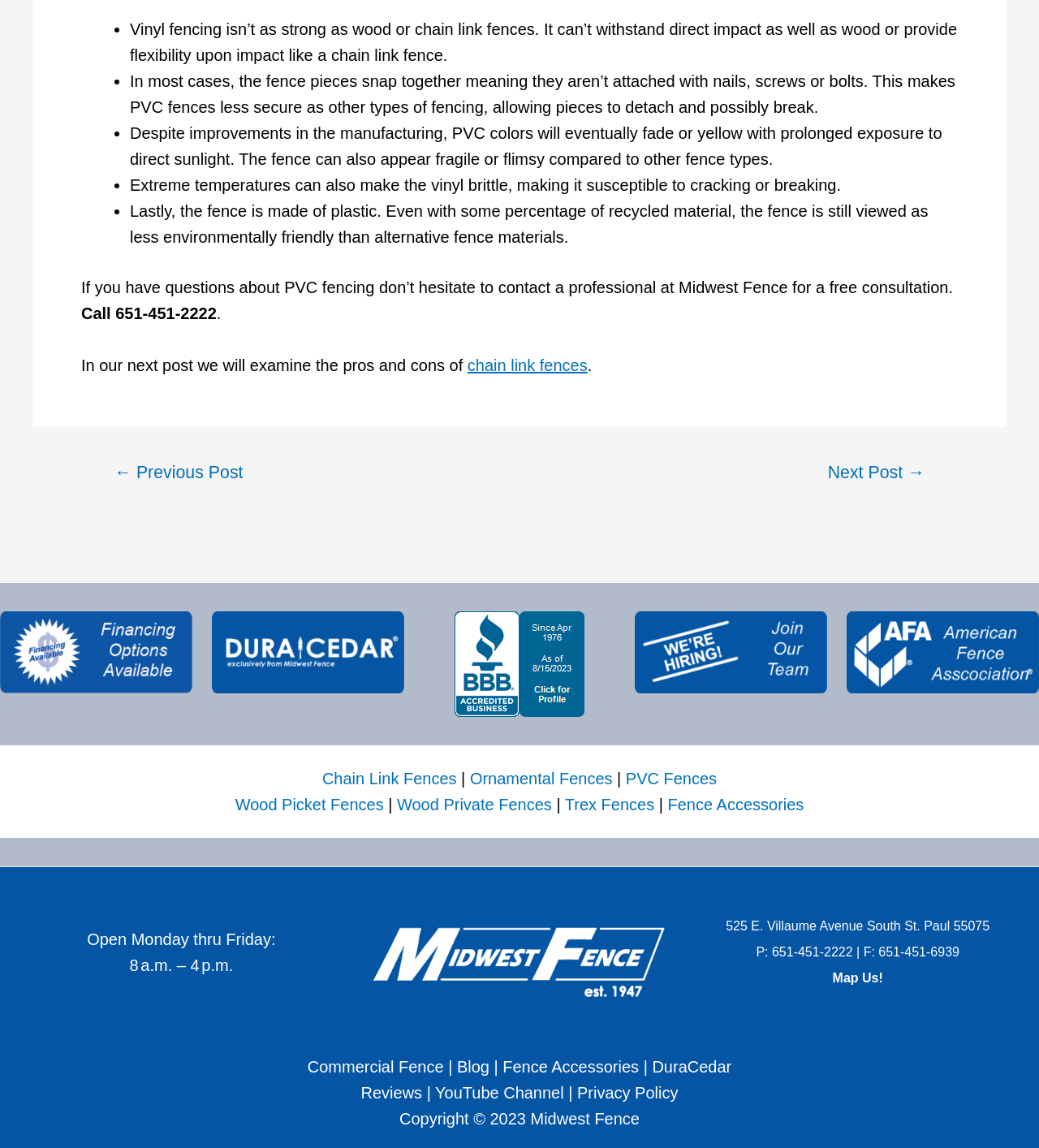Please identify the bounding box coordinates of the area that needs to be clicked to follow this instruction: "Navigate to the next post".

[0.772, 0.405, 0.915, 0.42]